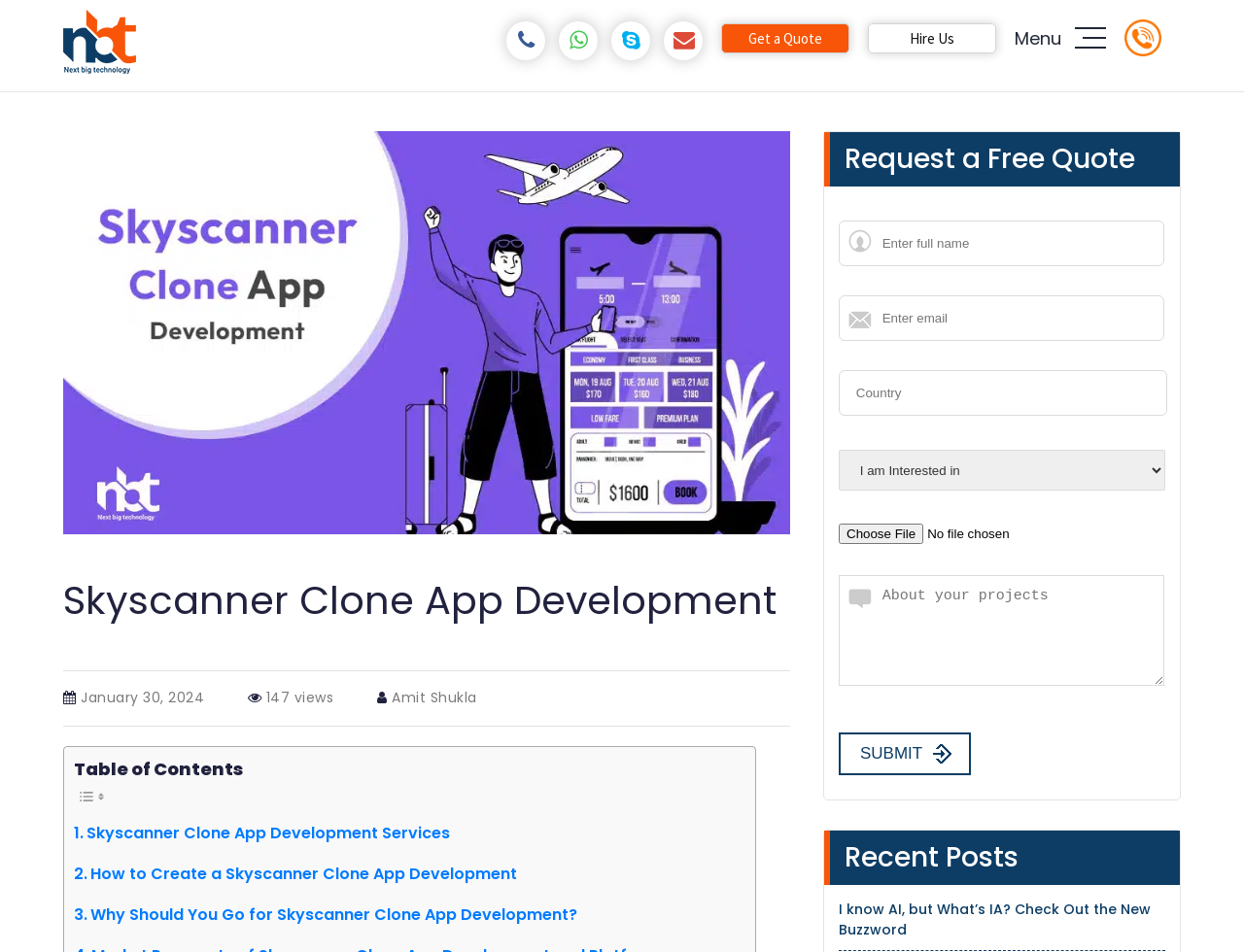Find and indicate the bounding box coordinates of the region you should select to follow the given instruction: "Click the 'Hire Us' link".

[0.698, 0.024, 0.801, 0.056]